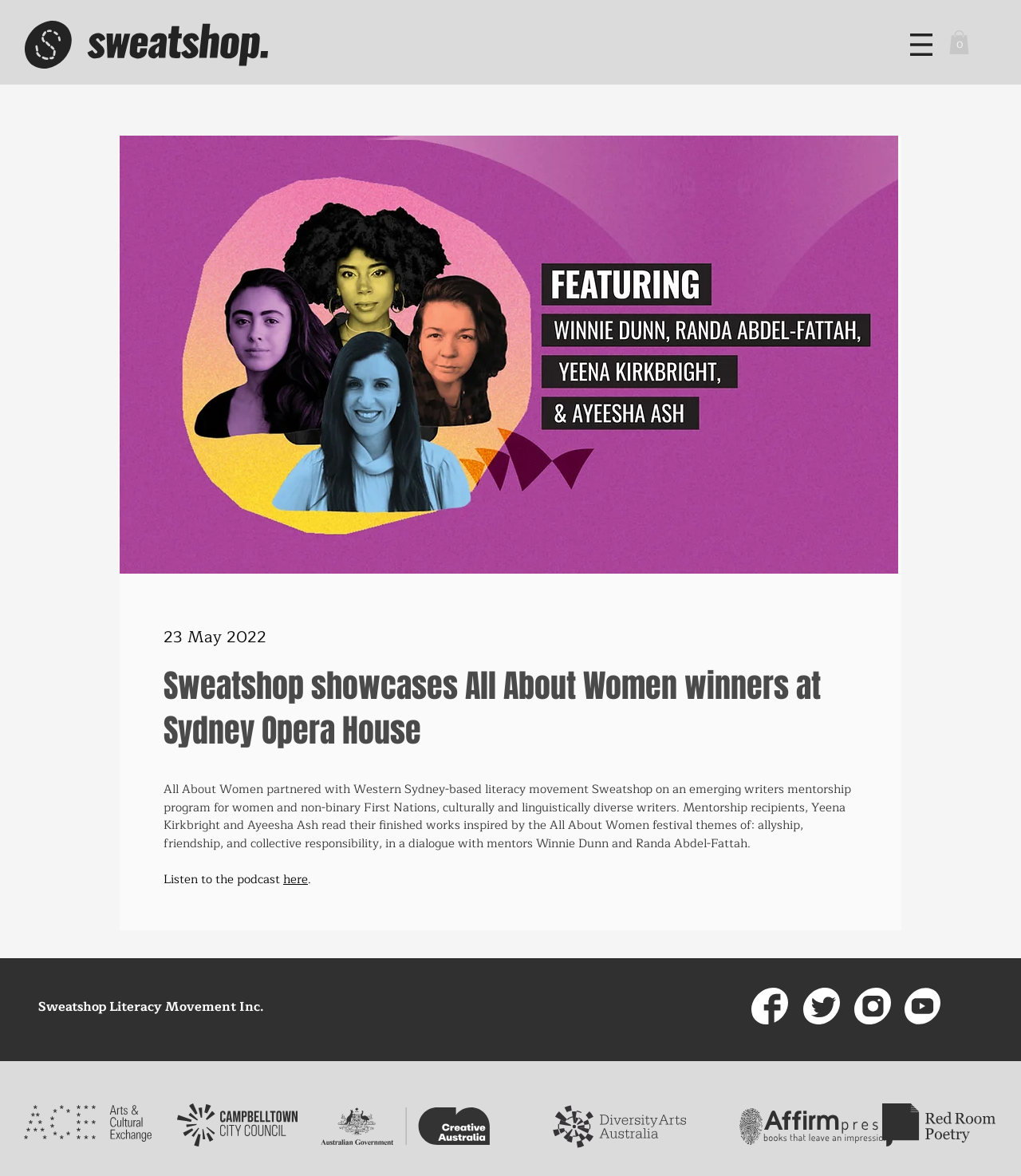Please provide a one-word or phrase answer to the question: 
How many items are in the cart?

0